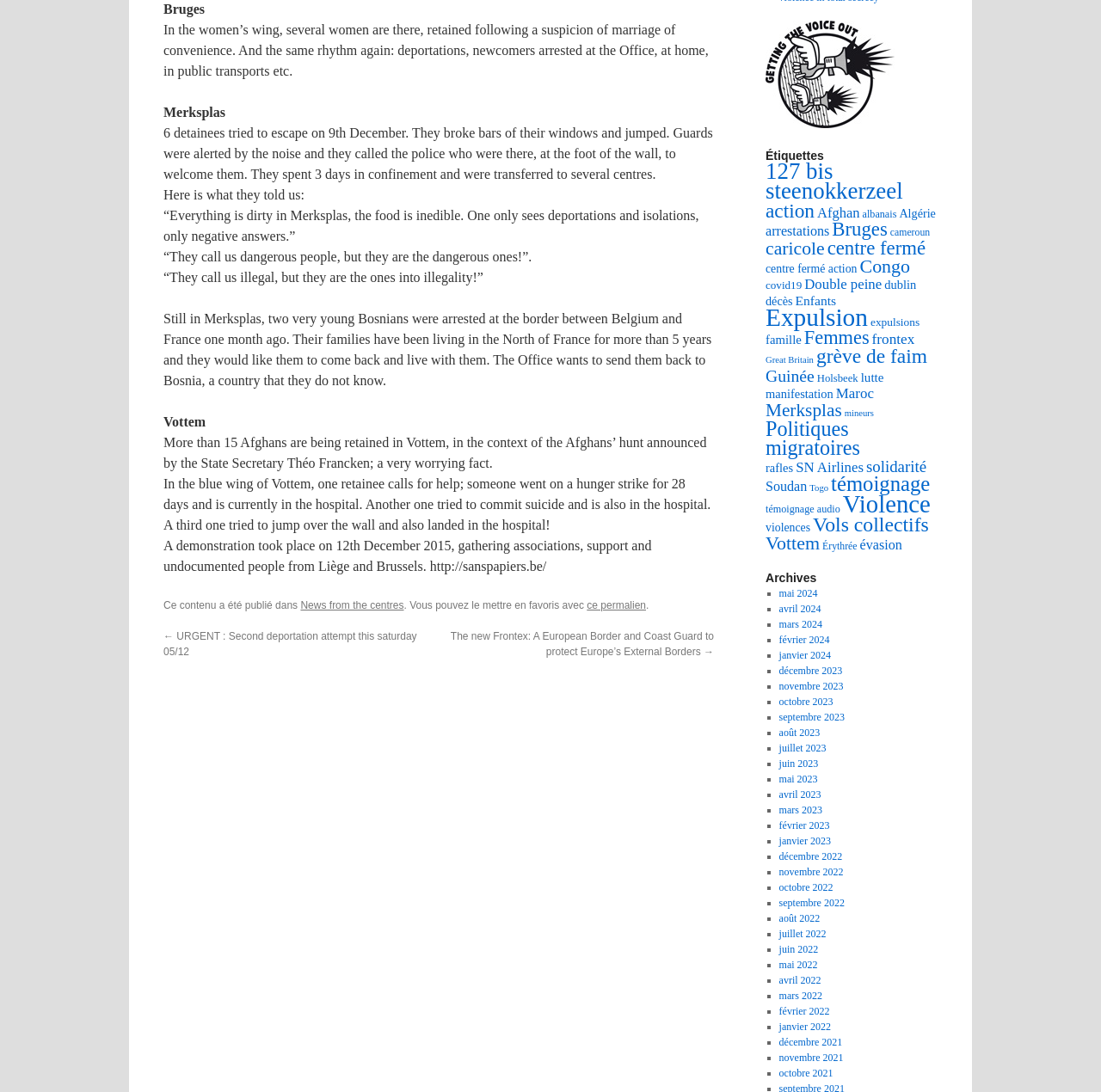Kindly determine the bounding box coordinates of the area that needs to be clicked to fulfill this instruction: "Click on the link 'News from the centres'".

[0.273, 0.548, 0.367, 0.56]